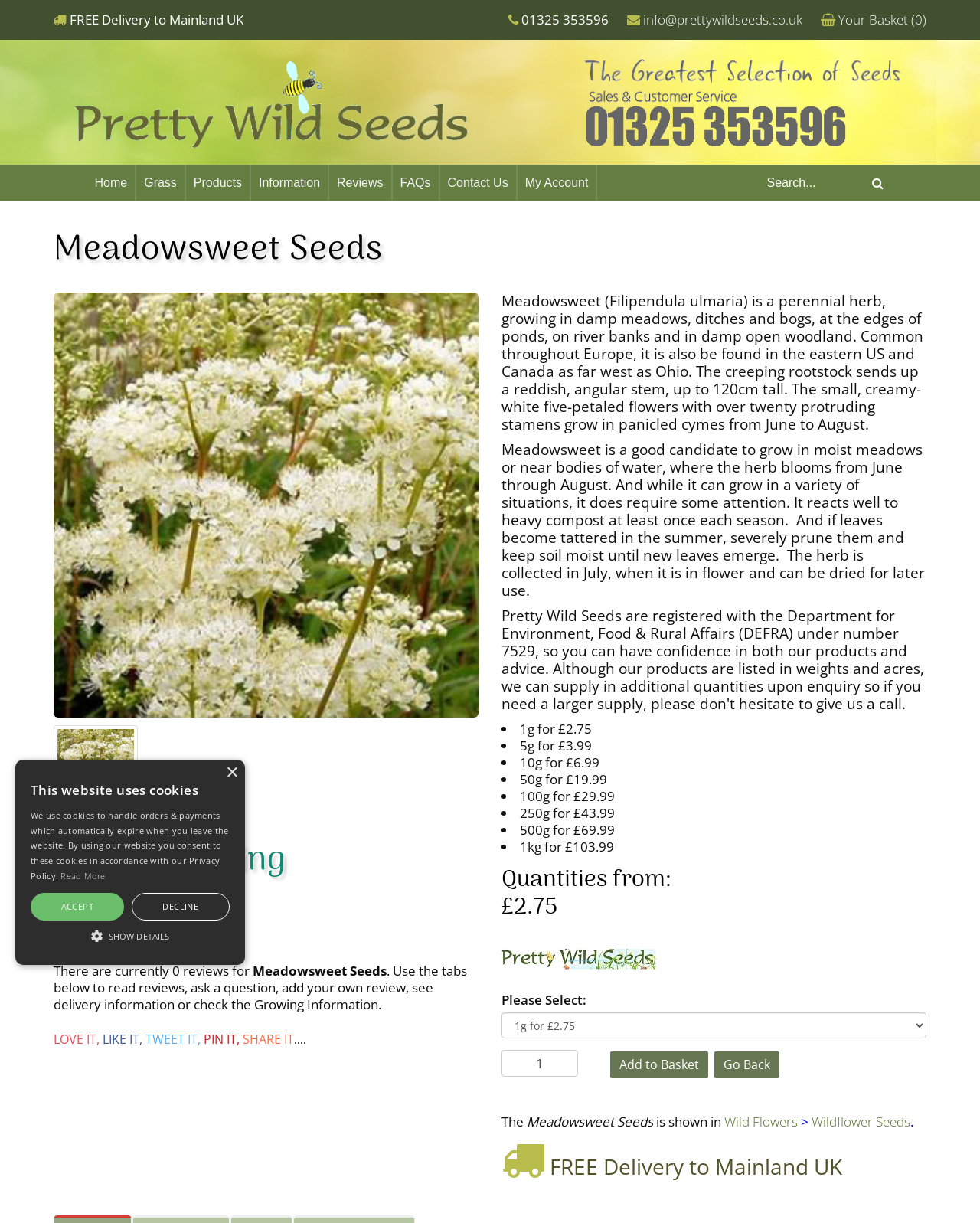Find the bounding box coordinates of the element to click in order to complete the given instruction: "Click on the 'Add to Basket' button."

[0.621, 0.859, 0.724, 0.883]